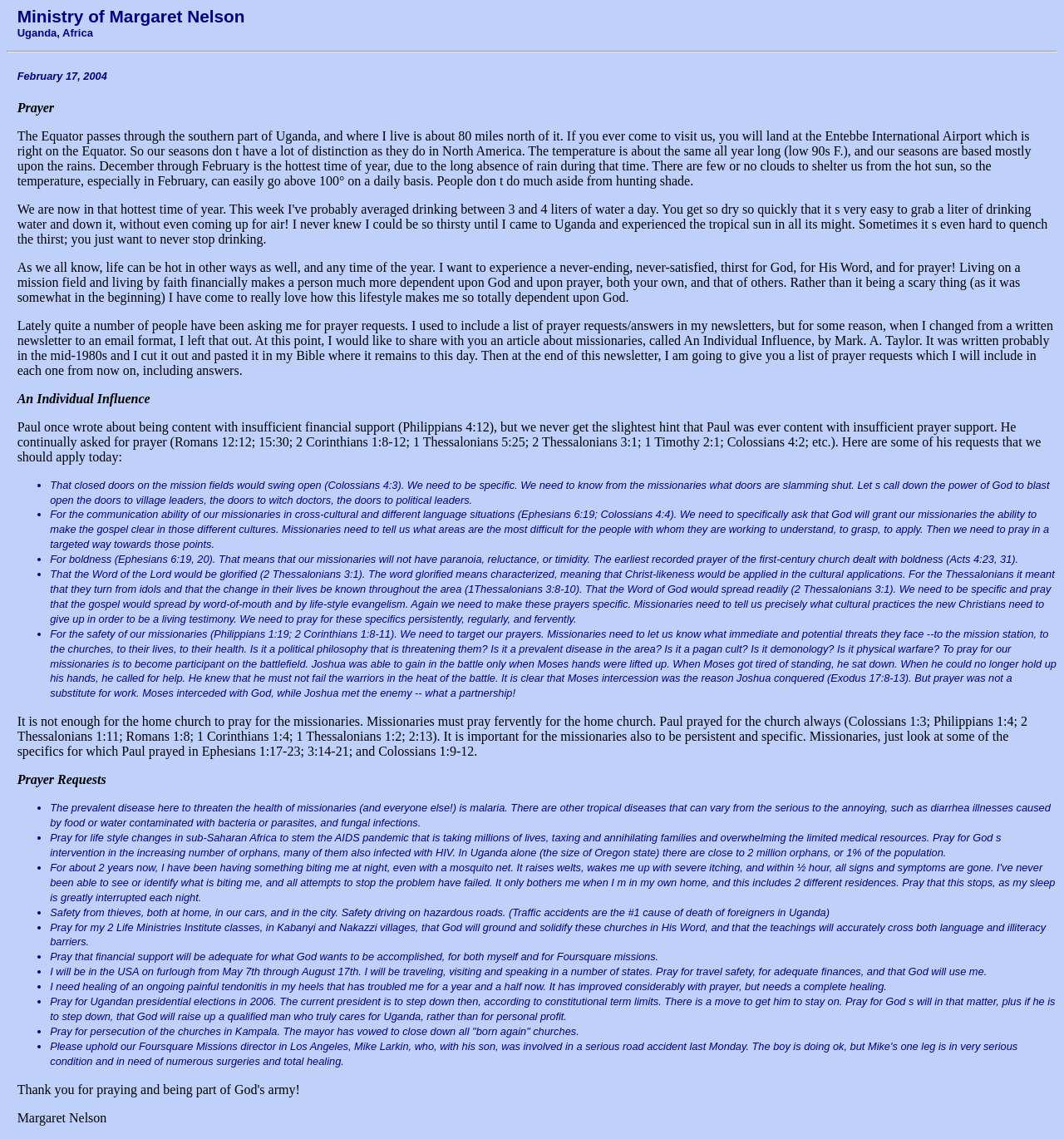Use a single word or phrase to answer the question: Where is the author located?

Uganda, Africa